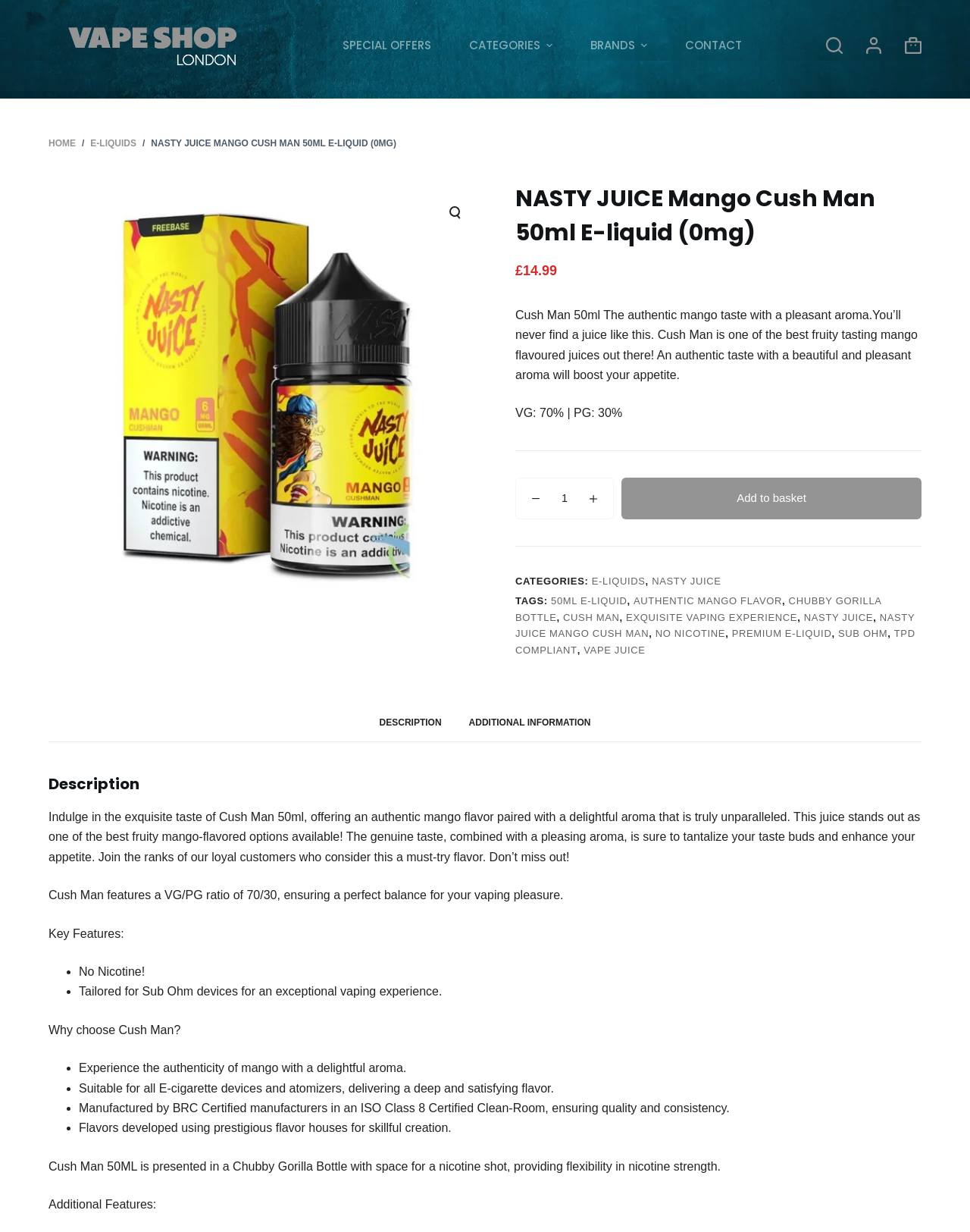Observe the image and answer the following question in detail: What is the price of the e-liquid?

I found the price '£14.99' next to the product title 'NASTY JUICE Mango Cush Man 50ml E-liquid (0mg)'.